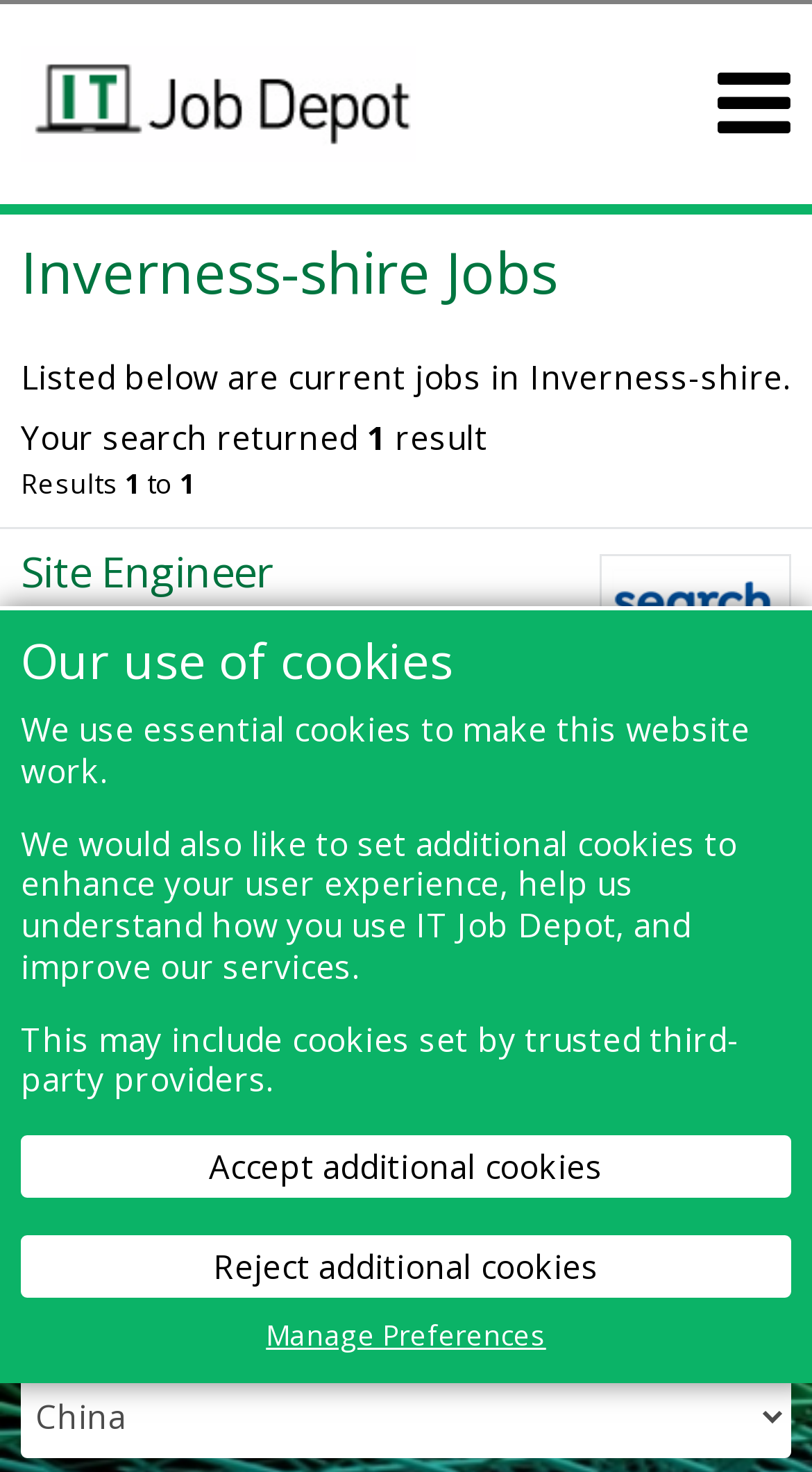Find the bounding box coordinates for the area you need to click to carry out the instruction: "View job details". The coordinates should be four float numbers between 0 and 1, indicated as [left, top, right, bottom].

[0.65, 0.667, 0.974, 0.712]